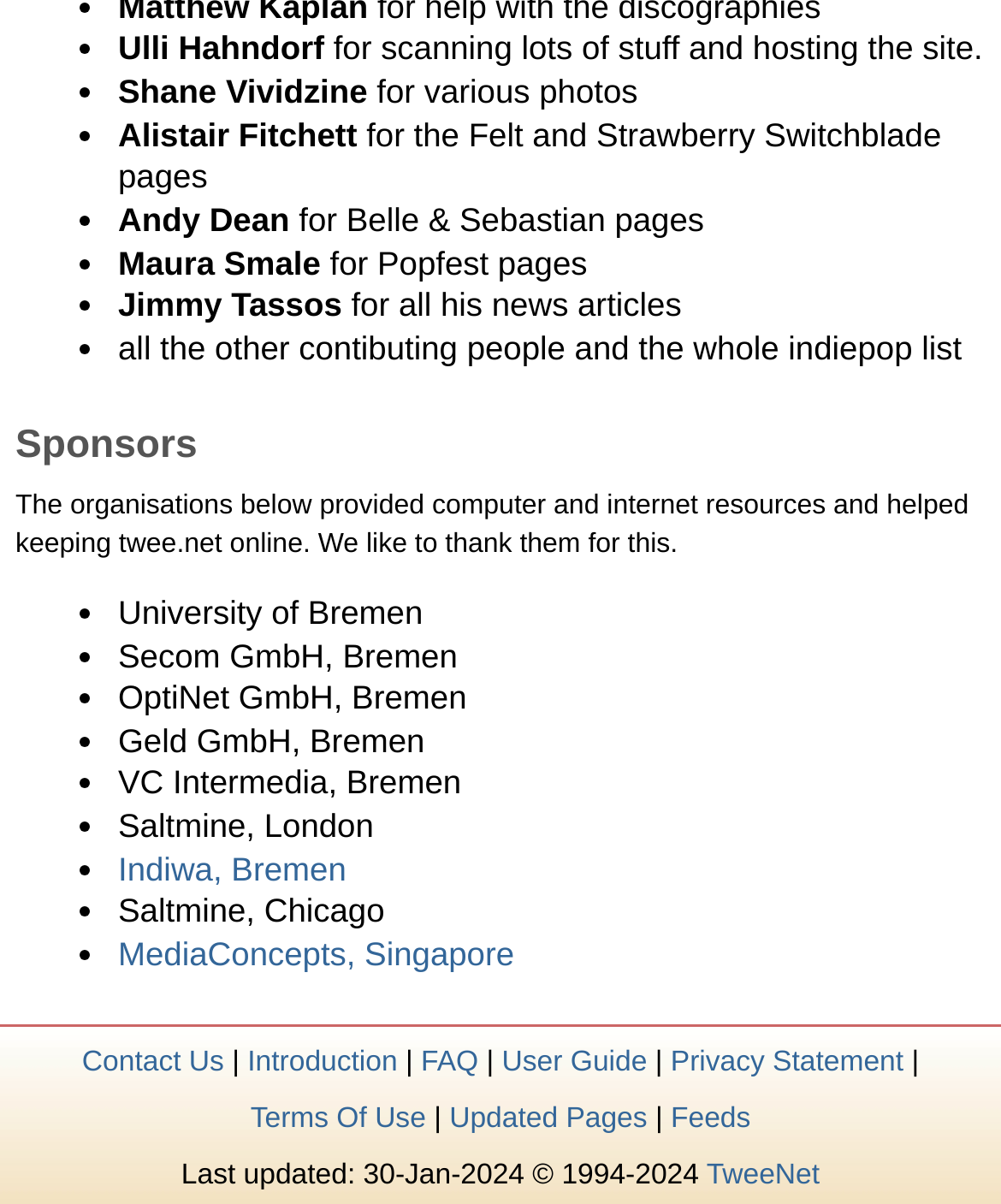Please provide the bounding box coordinates in the format (top-left x, top-left y, bottom-right x, bottom-right y). Remember, all values are floating point numbers between 0 and 1. What is the bounding box coordinate of the region described as: MediaConcepts, Singapore

[0.118, 0.776, 0.514, 0.808]